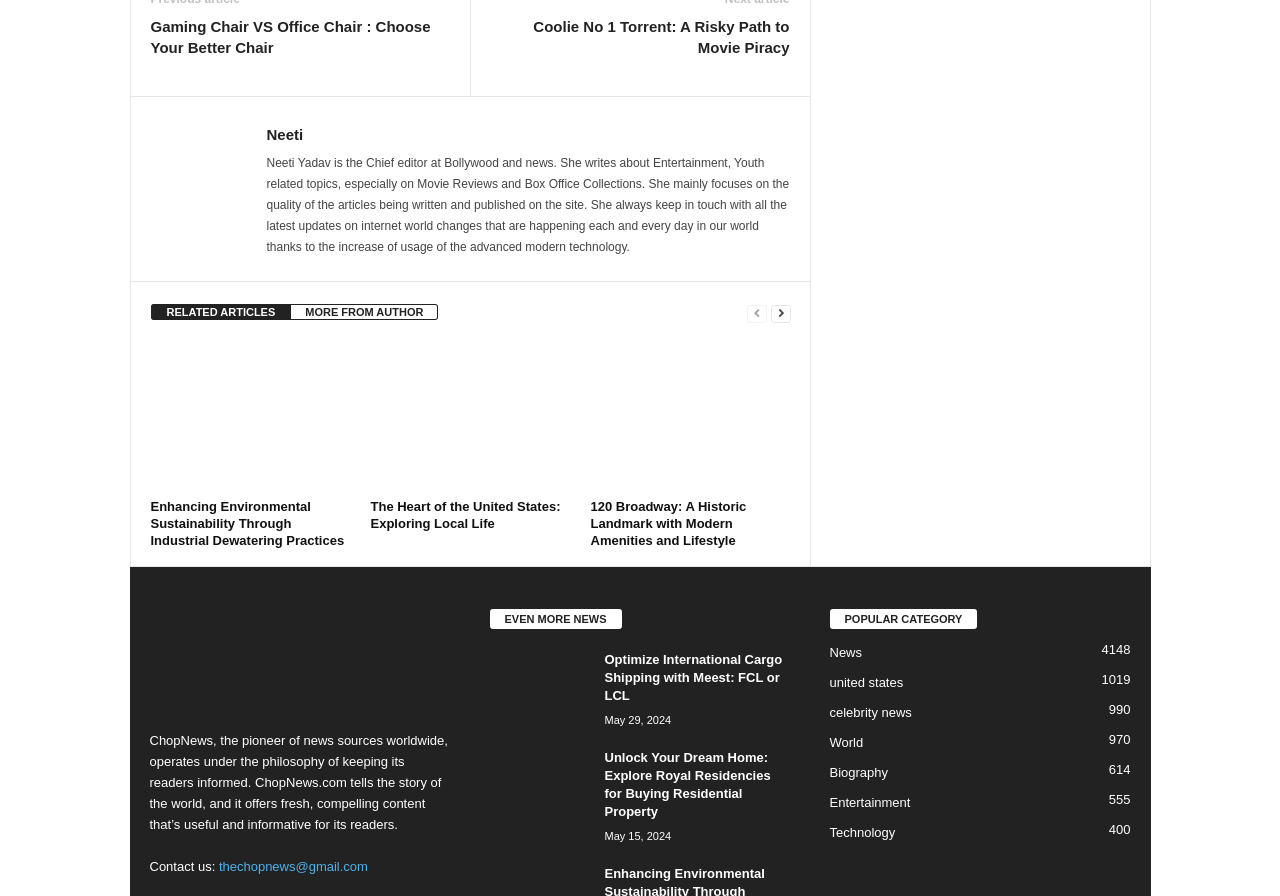Using the provided element description: "thechopnews@gmail.com", determine the bounding box coordinates of the corresponding UI element in the screenshot.

[0.171, 0.959, 0.287, 0.976]